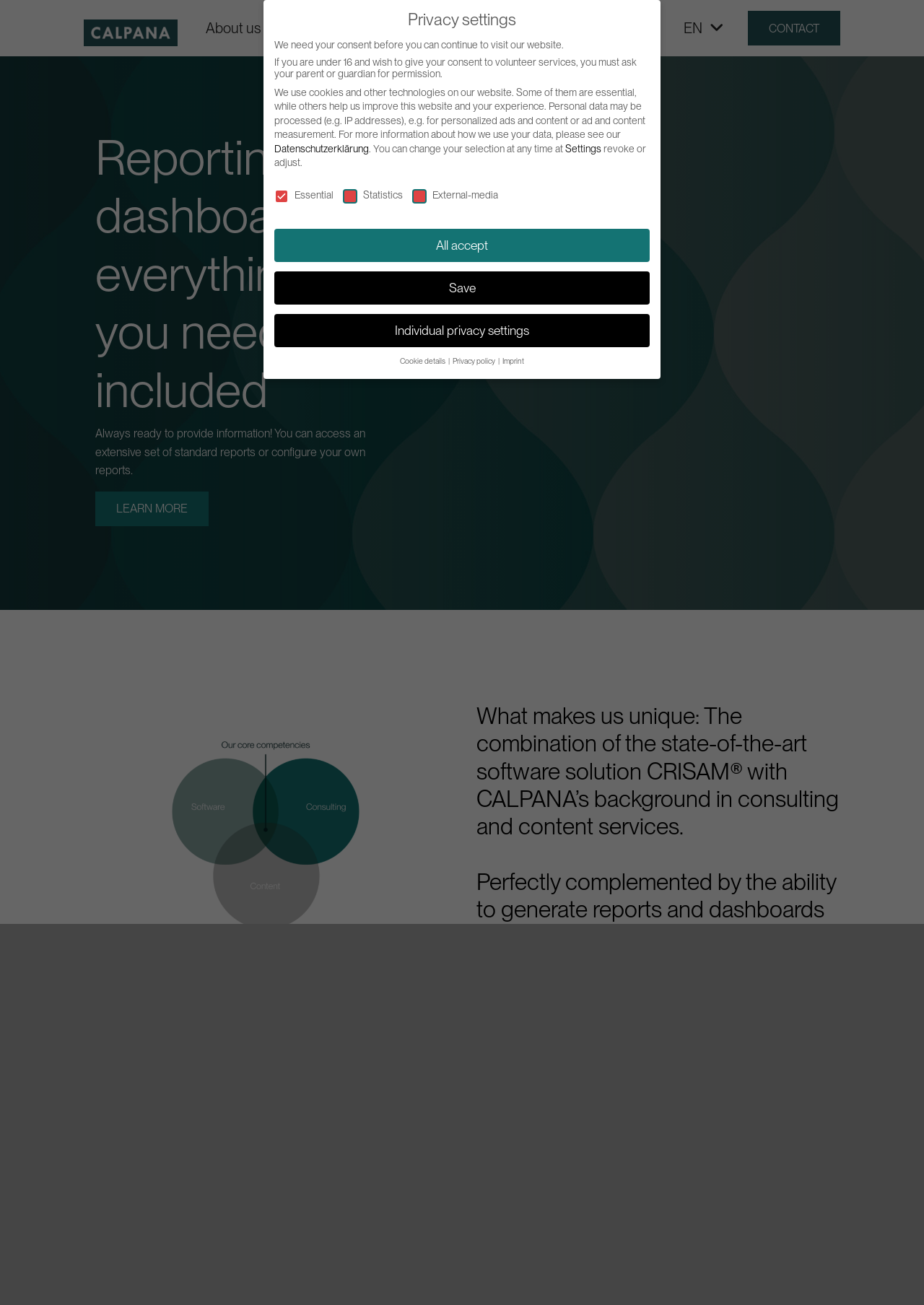Pinpoint the bounding box coordinates of the clickable element to carry out the following instruction: "Click the 'LEARN MORE' button."

[0.103, 0.377, 0.226, 0.403]